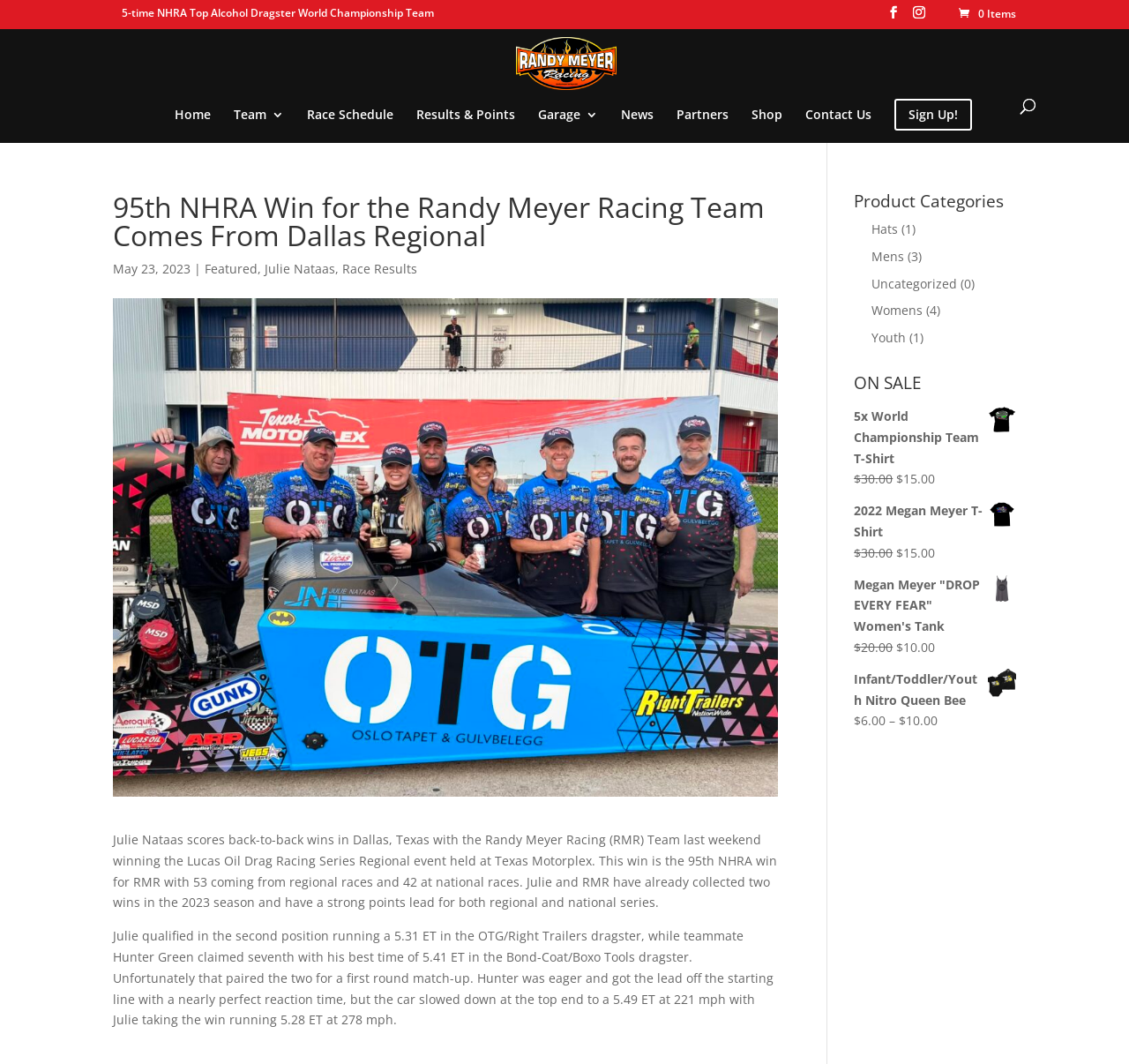Please give the bounding box coordinates of the area that should be clicked to fulfill the following instruction: "View the 'Race Schedule'". The coordinates should be in the format of four float numbers from 0 to 1, i.e., [left, top, right, bottom].

[0.272, 0.102, 0.348, 0.125]